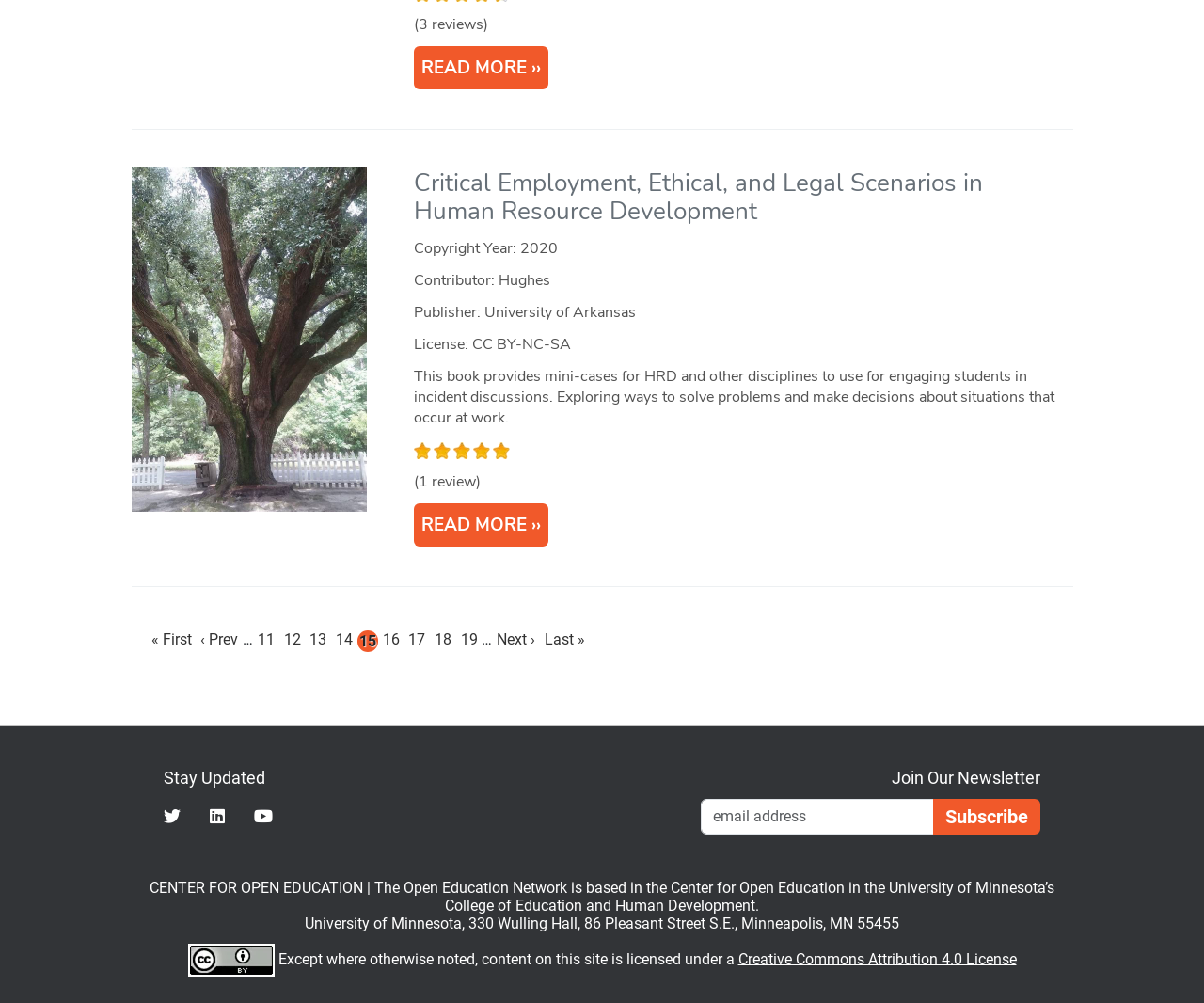What is the title of the book?
Based on the image, give a one-word or short phrase answer.

Critical Employment, Ethical, and Legal Scenarios in Human Resource Development